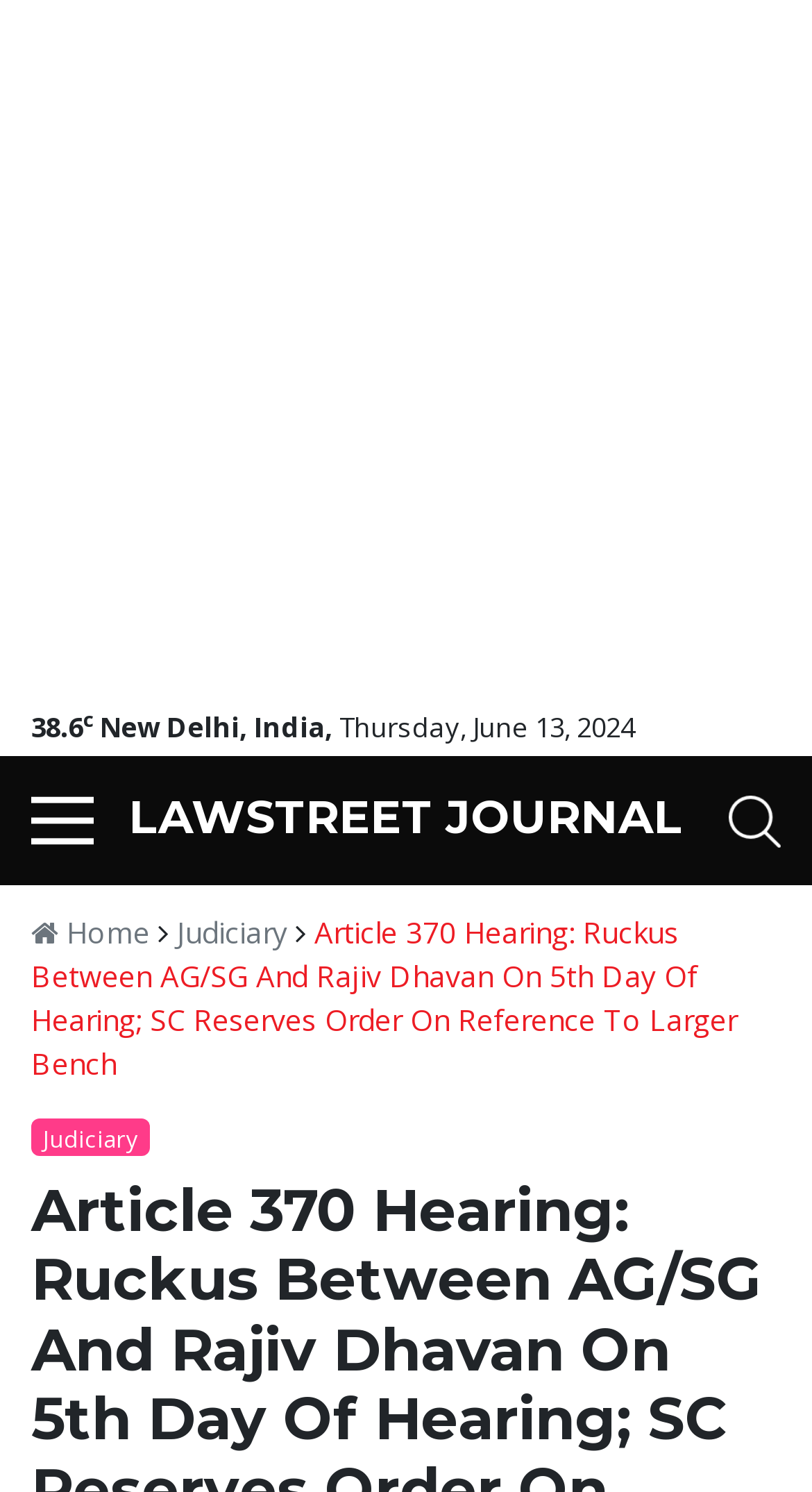Please find the bounding box coordinates in the format (top-left x, top-left y, bottom-right x, bottom-right y) for the given element description. Ensure the coordinates are floating point numbers between 0 and 1. Description: aria-label="Advertisement" name="aswift_0" title="Advertisement"

[0.0, 0.0, 1.0, 0.454]